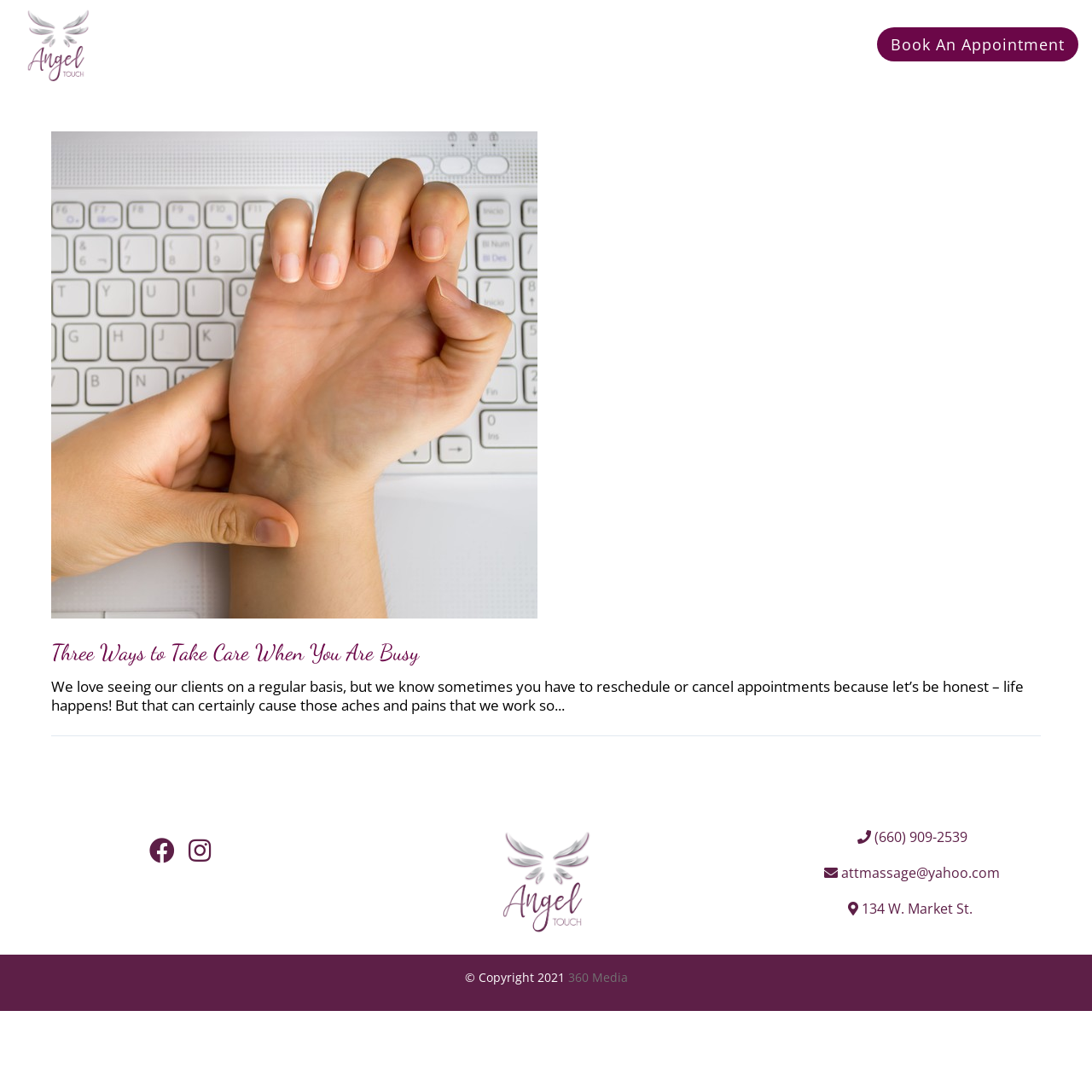Determine the bounding box coordinates of the clickable area required to perform the following instruction: "Read the article about taking care when busy". The coordinates should be represented as four float numbers between 0 and 1: [left, top, right, bottom].

[0.047, 0.585, 0.953, 0.611]